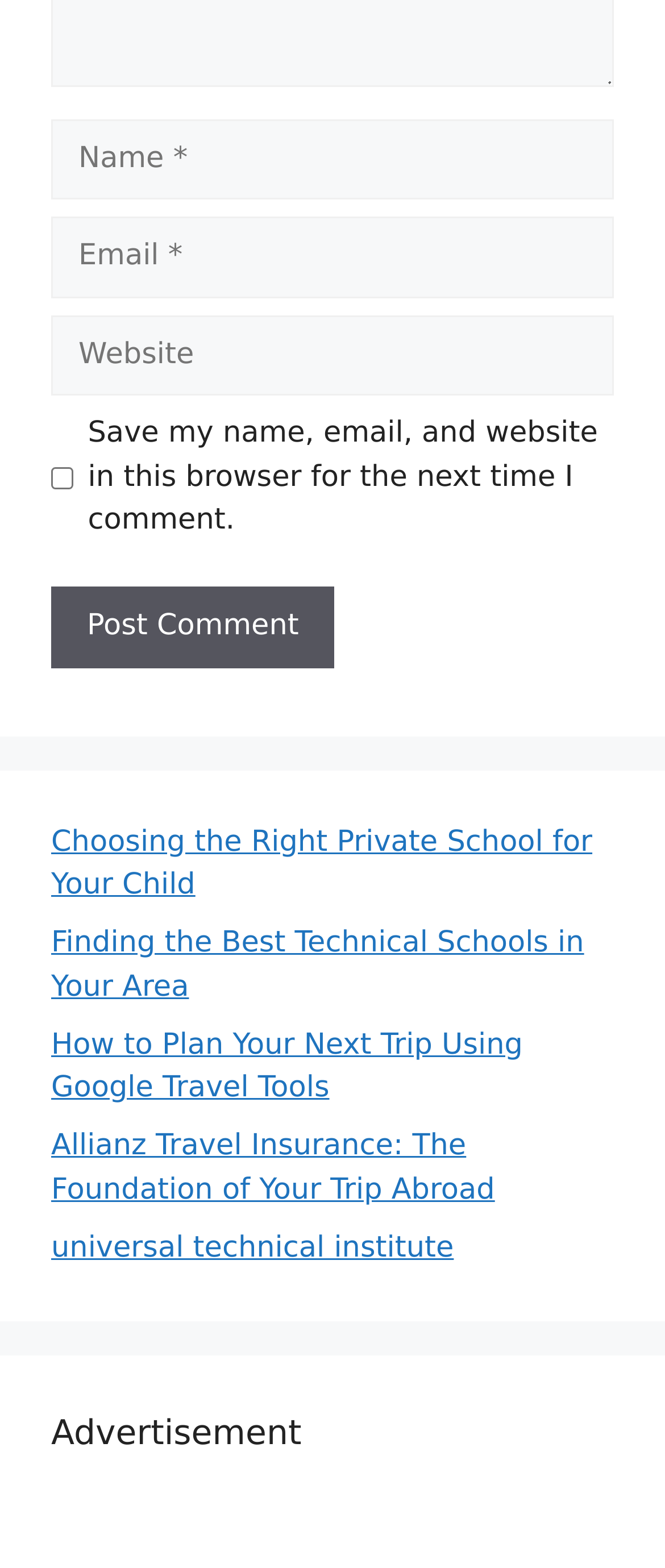Answer in one word or a short phrase: 
How many textboxes are there?

3